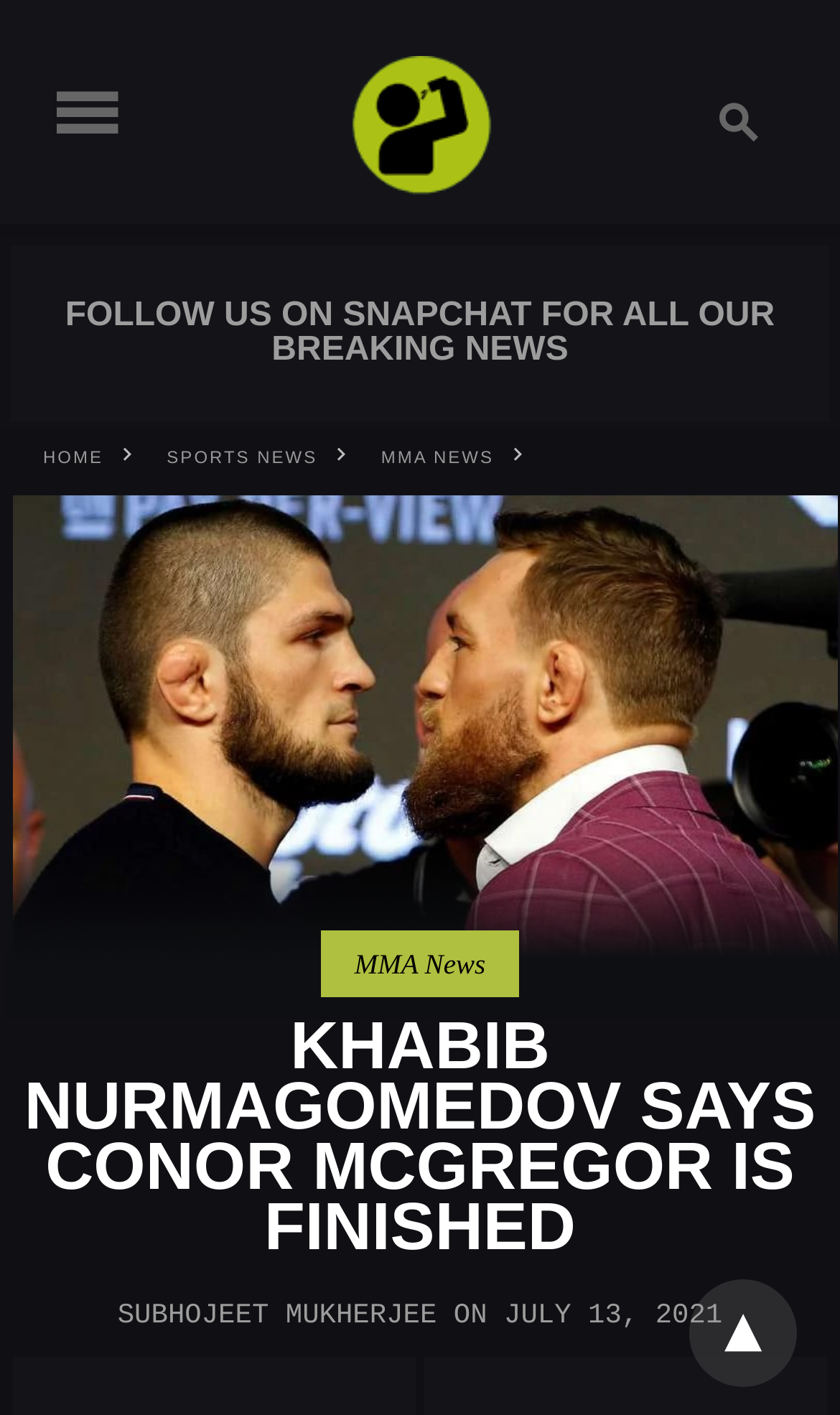Identify the bounding box coordinates of the clickable section necessary to follow the following instruction: "Go to the HOME page". The coordinates should be presented as four float numbers from 0 to 1, i.e., [left, top, right, bottom].

[0.051, 0.317, 0.169, 0.33]